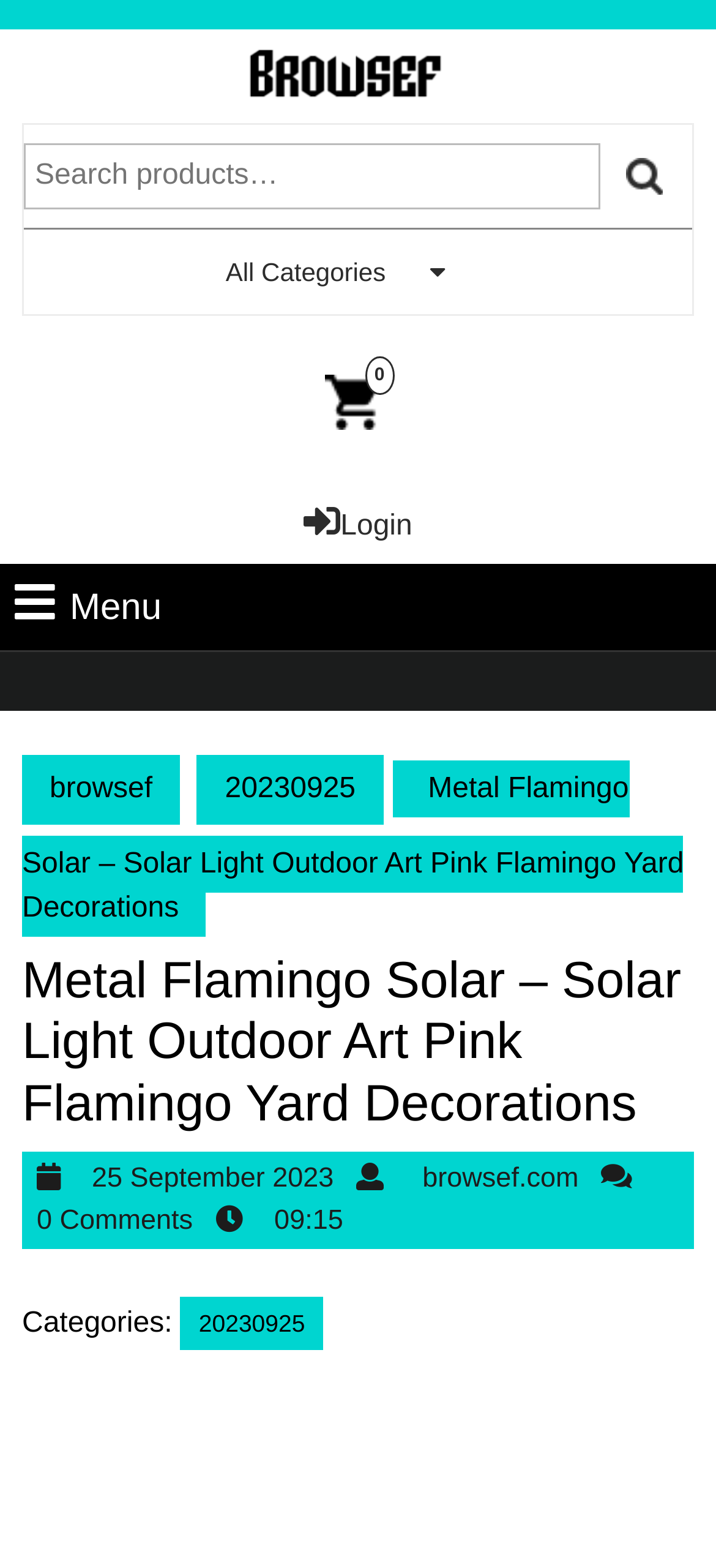Pinpoint the bounding box coordinates of the element to be clicked to execute the instruction: "Search for something".

[0.033, 0.091, 0.838, 0.134]